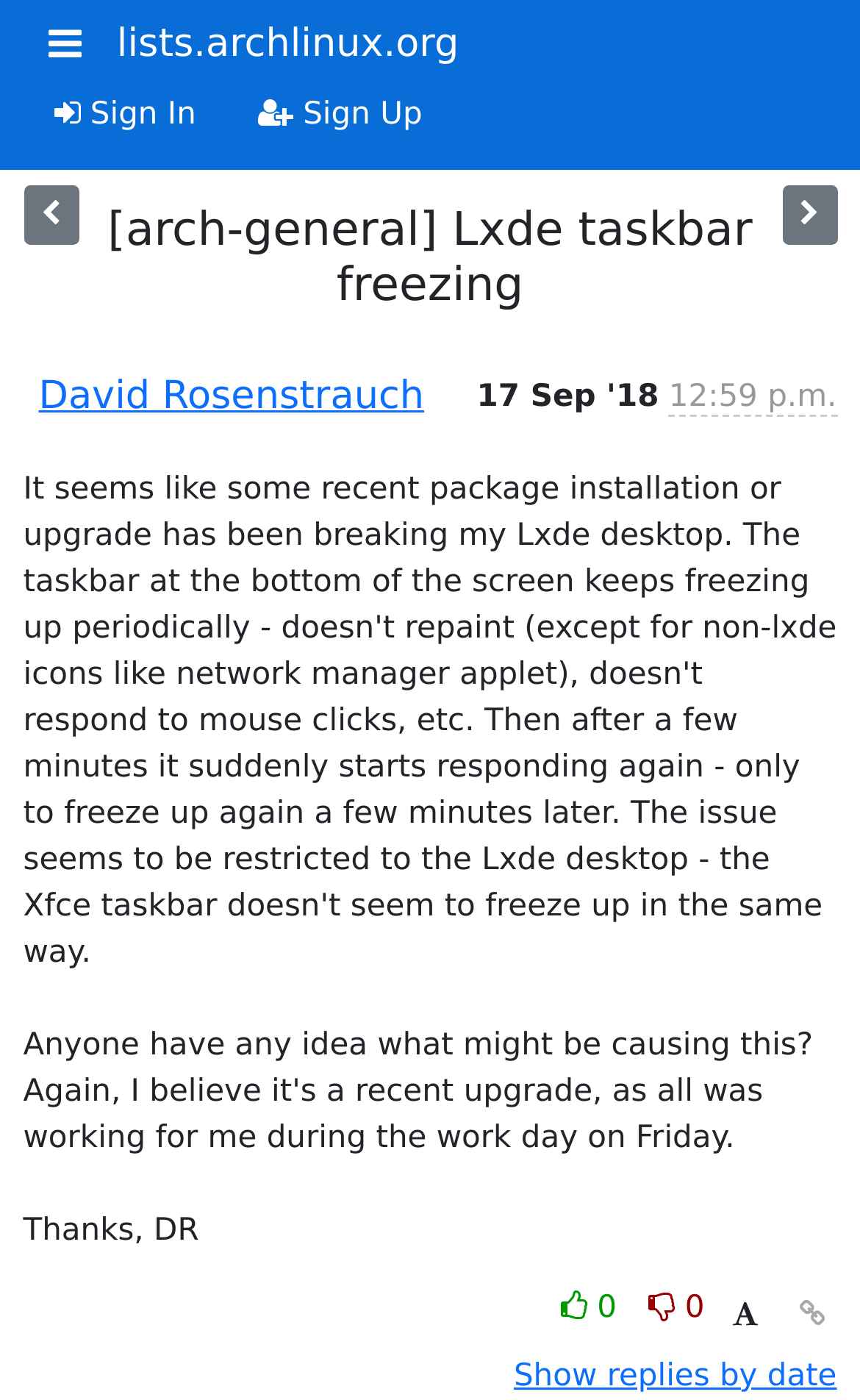Please identify the bounding box coordinates of the element's region that needs to be clicked to fulfill the following instruction: "Reply to the thread". The bounding box coordinates should consist of four float numbers between 0 and 1, i.e., [left, top, right, bottom].

[0.832, 0.918, 0.901, 0.962]